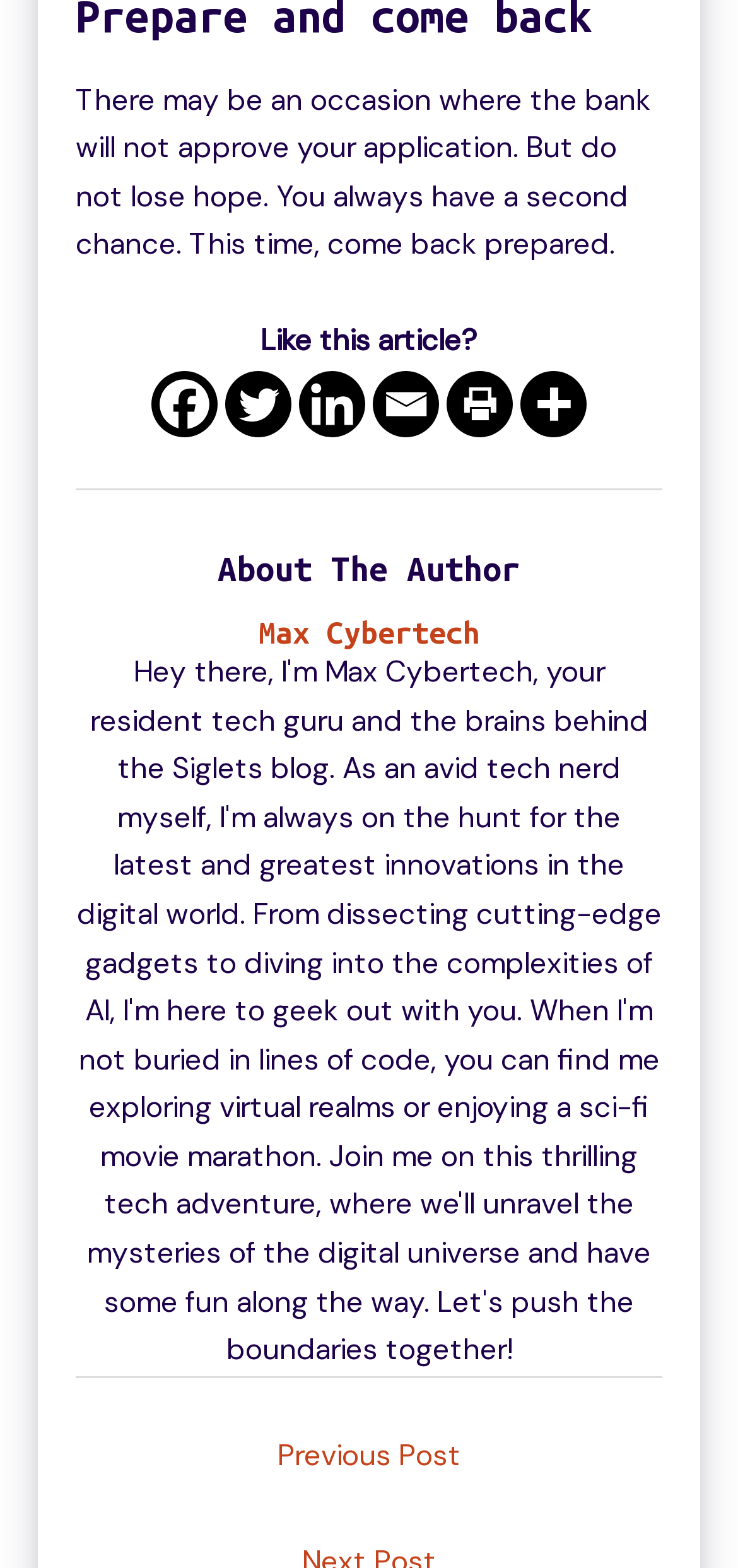What is the author's name?
Answer the question with detailed information derived from the image.

The author's name can be found in the section 'About The Author' which is a heading element. Below this heading, there is a link element with the text 'Max Cybertech', which is likely the author's name.